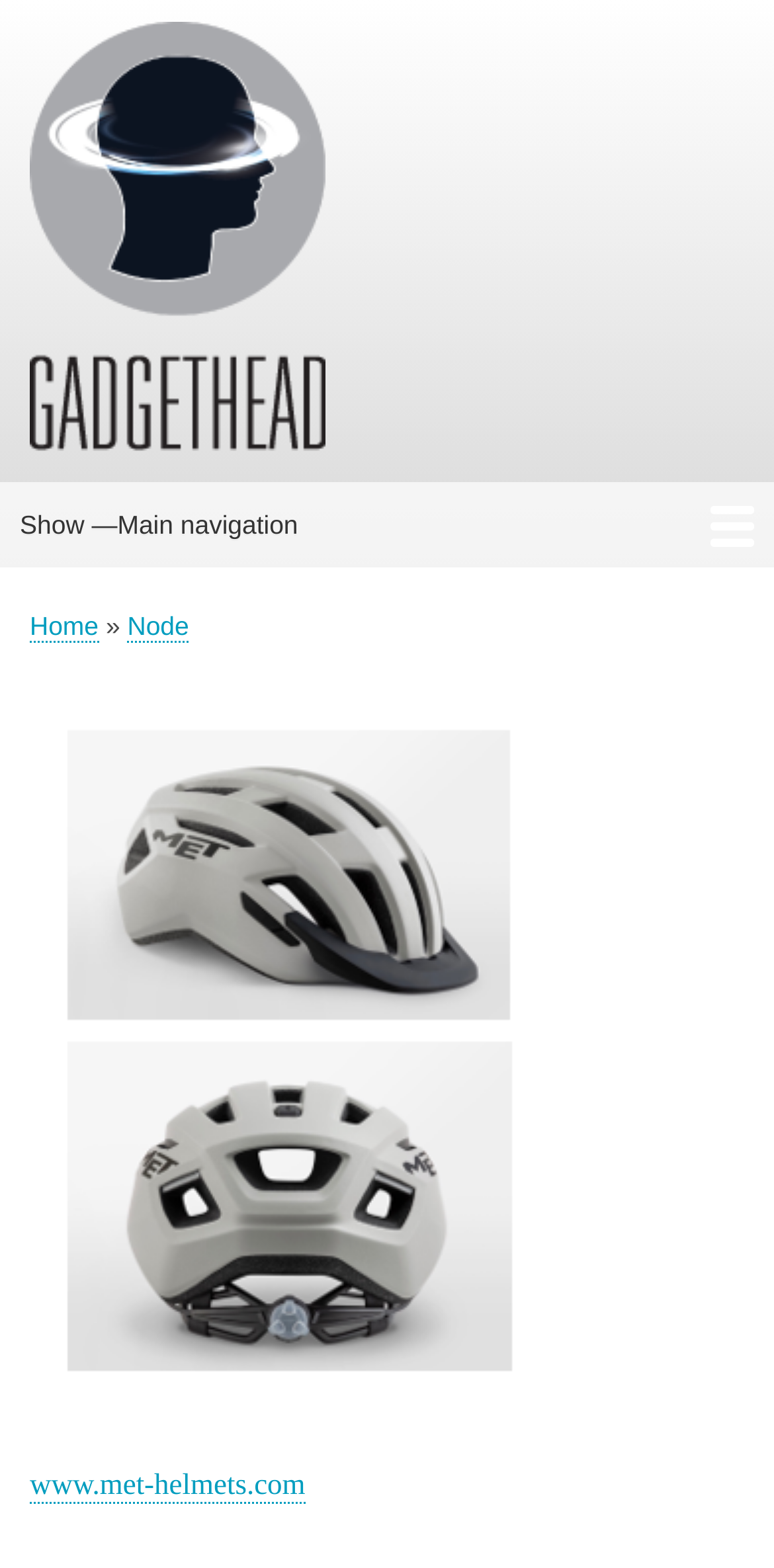By analyzing the image, answer the following question with a detailed response: What is the name of the product being reviewed?

The webpage is reviewing a product, and the name of the product is 'MET Allroad helmet', which is mentioned in the breadcrumb navigation and also as a link.